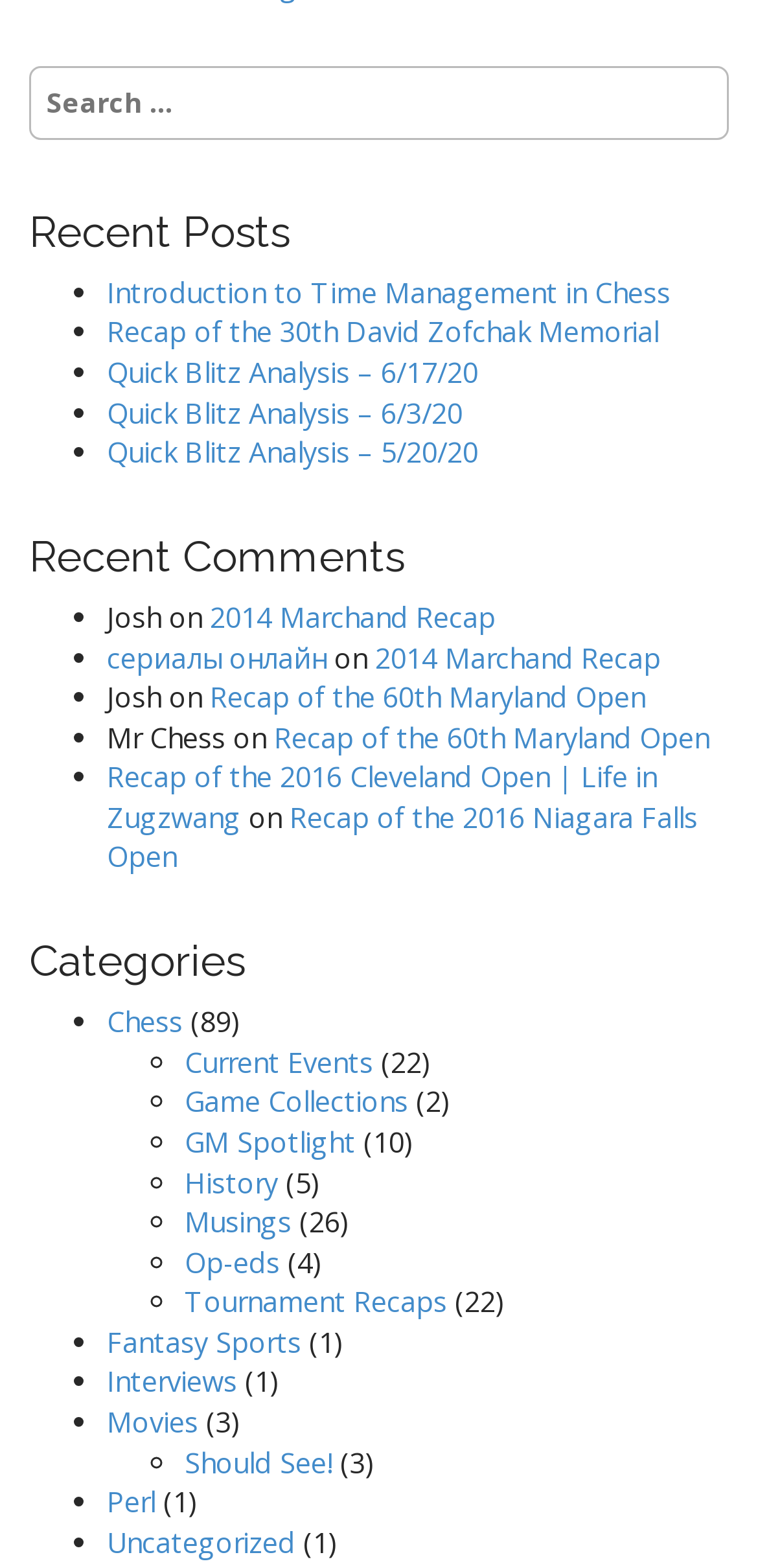Provide your answer to the question using just one word or phrase: How many recent posts are listed?

4